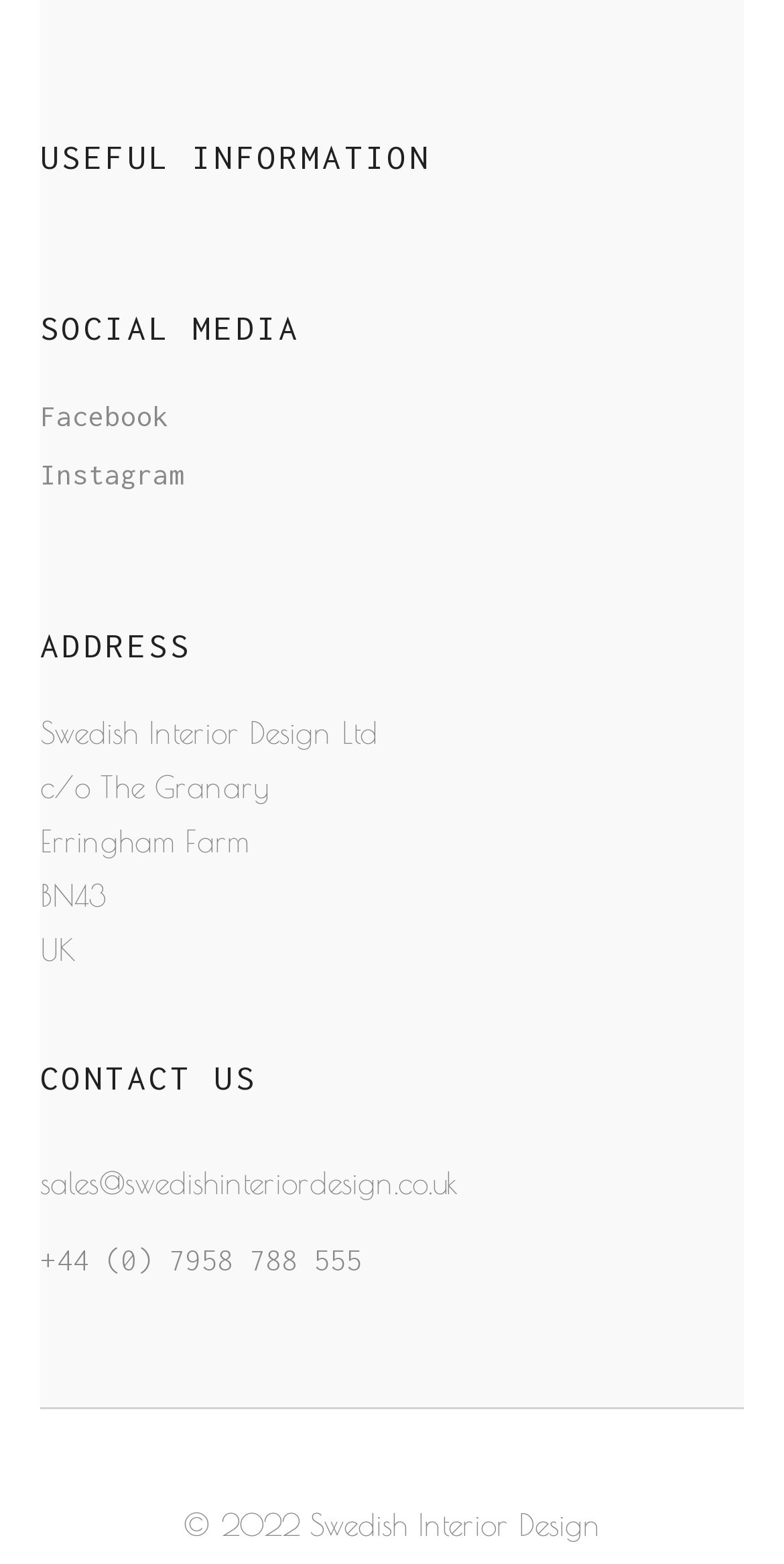Based on the visual content of the image, answer the question thoroughly: What is the company name?

The company name can be found in the 'ADDRESS' section, which is a heading element. Under this heading, there are several static text elements that provide the company's address. The first static text element is 'Swedish Interior Design Ltd', which is the company name.